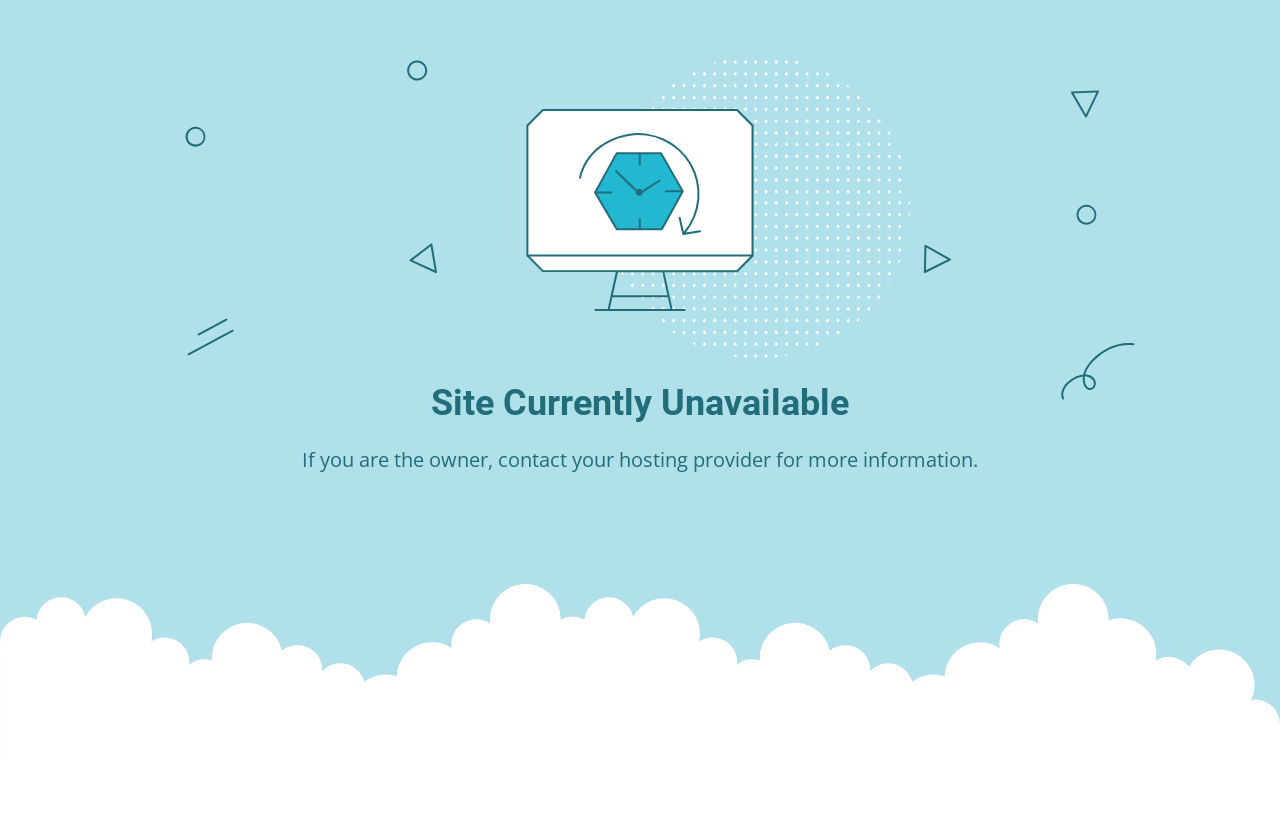Please identify the primary heading on the webpage and return its text.

Site Currently Unavailable